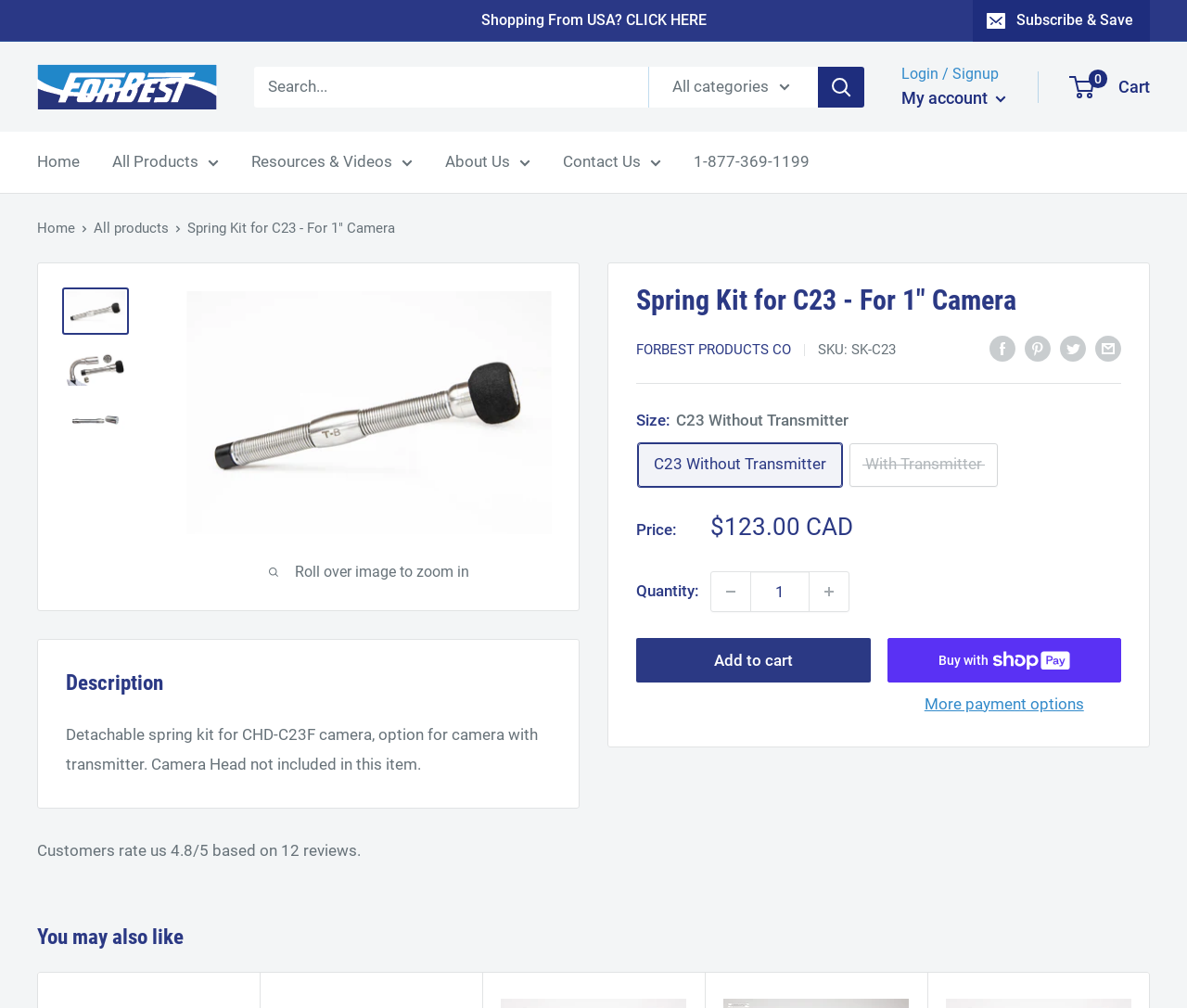Determine the bounding box coordinates for the clickable element to execute this instruction: "Login to my account". Provide the coordinates as four float numbers between 0 and 1, i.e., [left, top, right, bottom].

[0.759, 0.082, 0.848, 0.113]